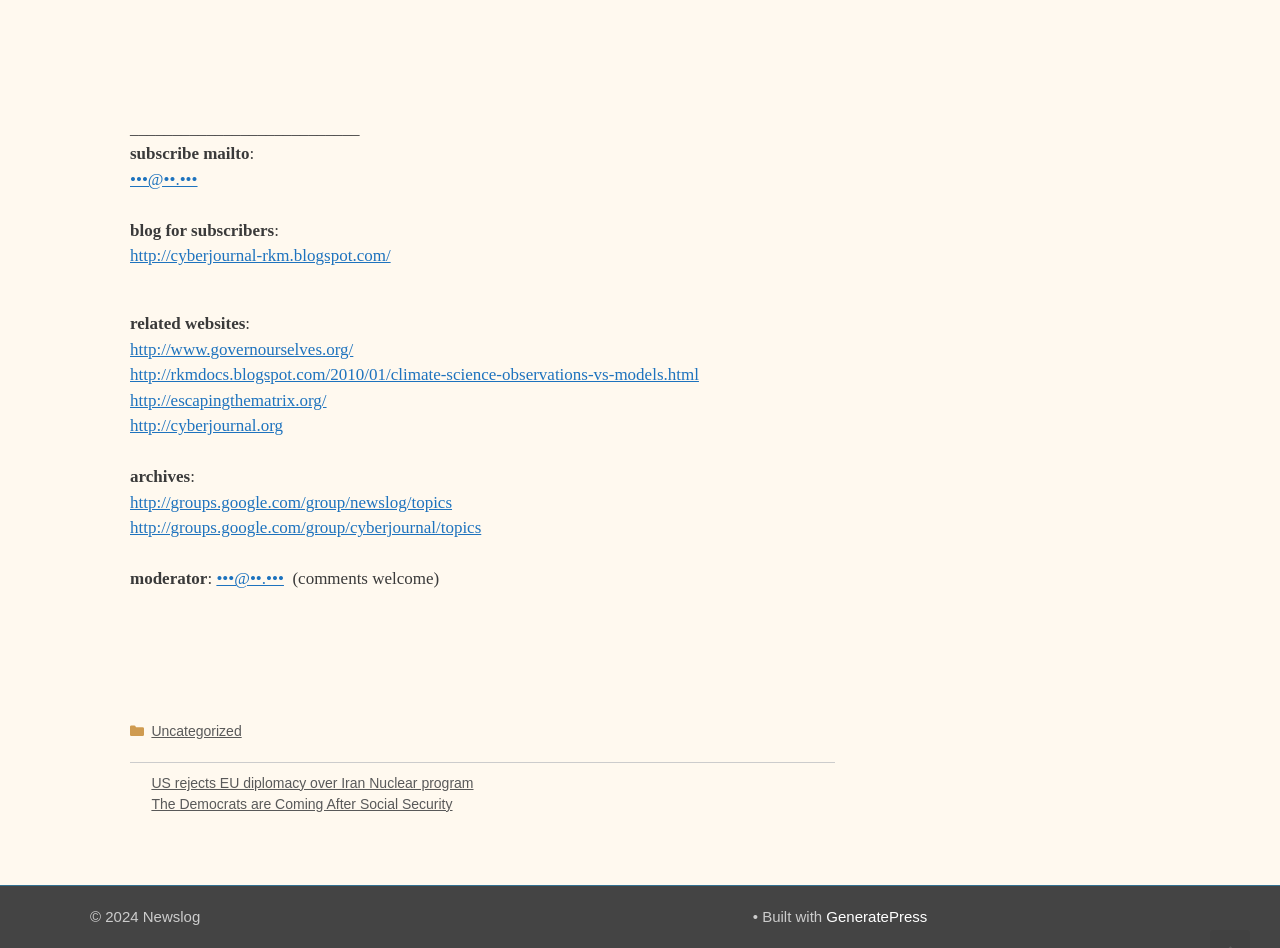Please determine the bounding box coordinates of the element's region to click in order to carry out the following instruction: "contact the moderator". The coordinates should be four float numbers between 0 and 1, i.e., [left, top, right, bottom].

[0.169, 0.601, 0.222, 0.621]